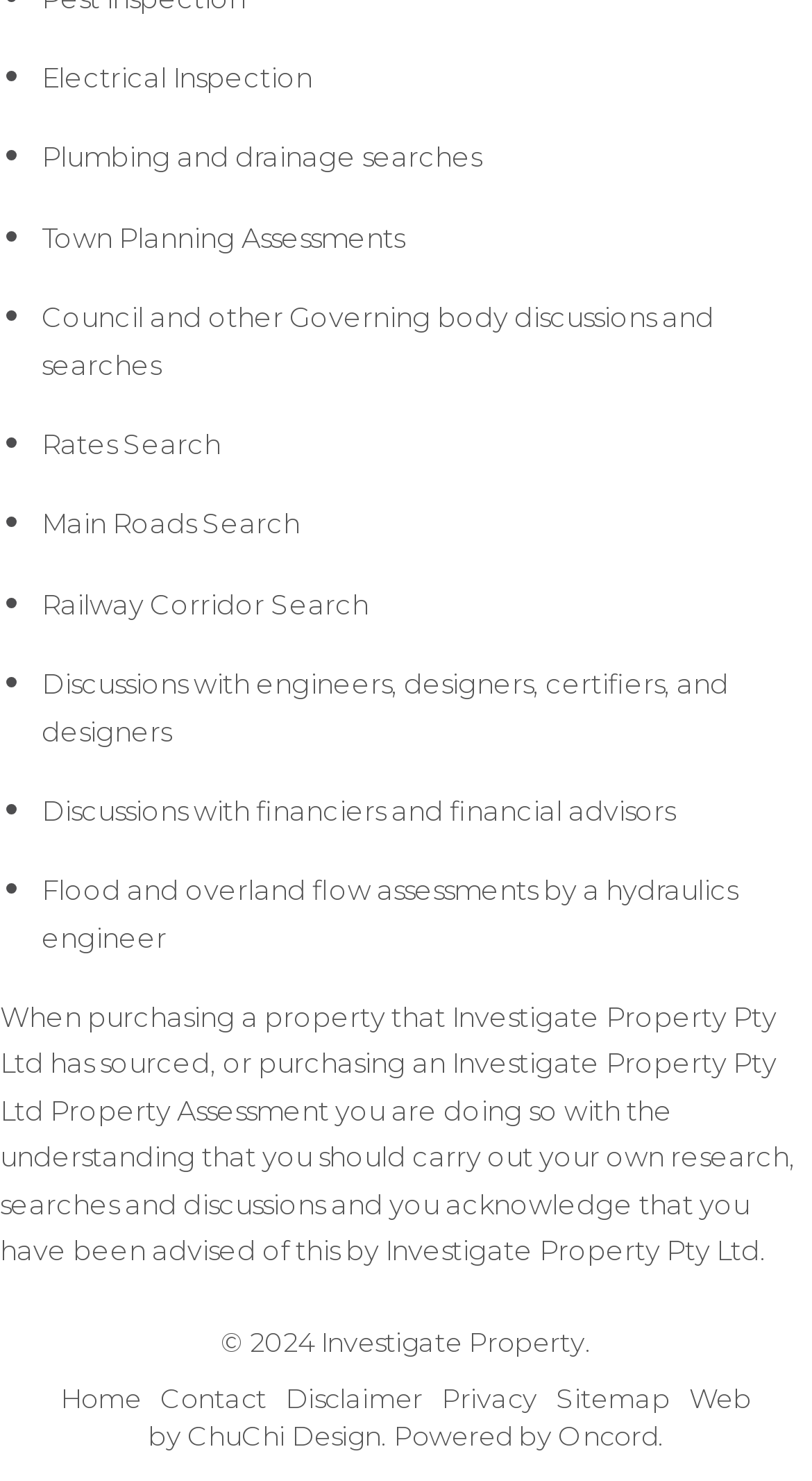Extract the bounding box coordinates for the HTML element that matches this description: "Privacy". The coordinates should be four float numbers between 0 and 1, i.e., [left, top, right, bottom].

[0.544, 0.934, 0.662, 0.955]